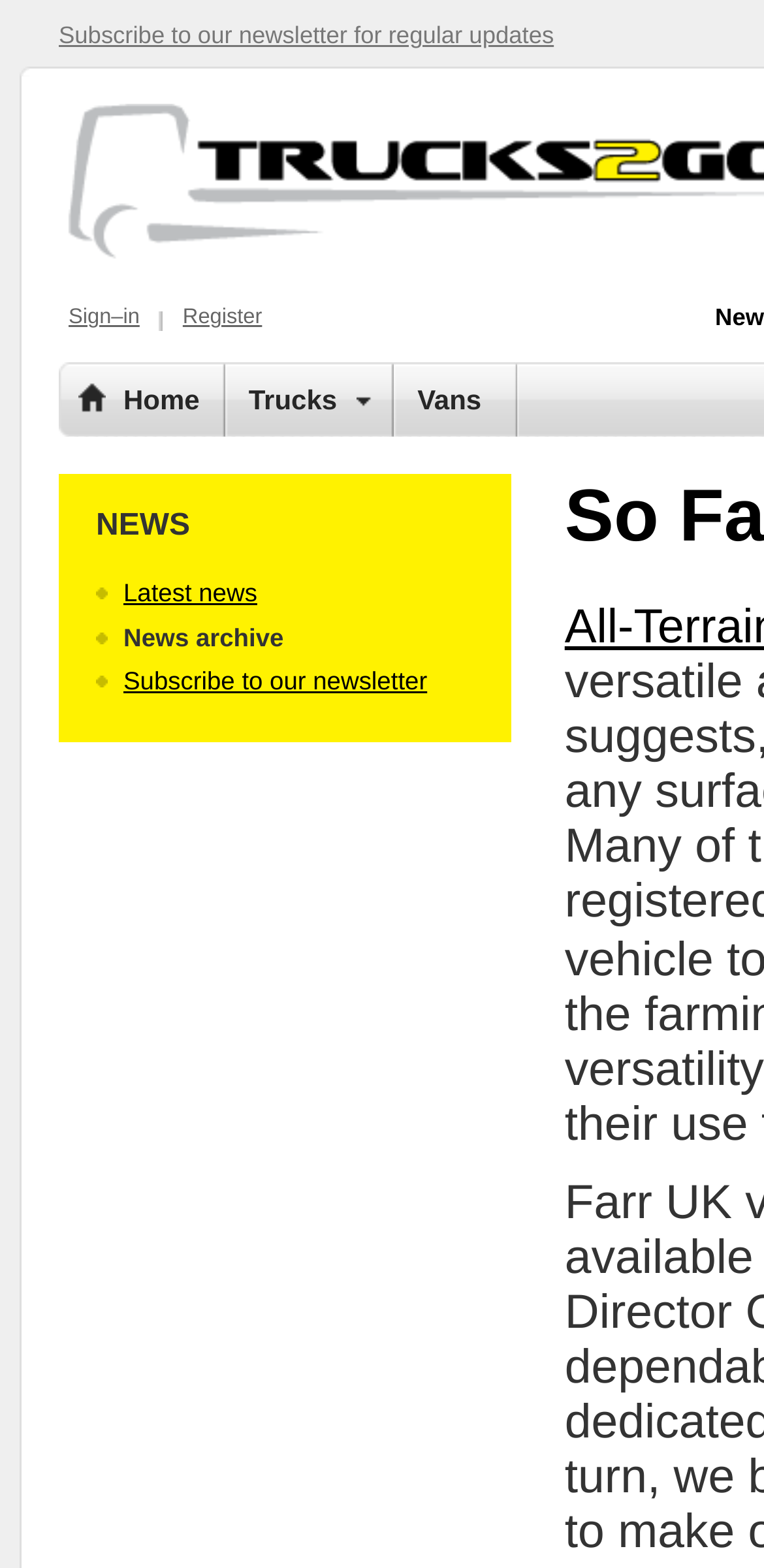Pinpoint the bounding box coordinates of the clickable element to carry out the following instruction: "View latest news."

[0.162, 0.368, 0.337, 0.387]